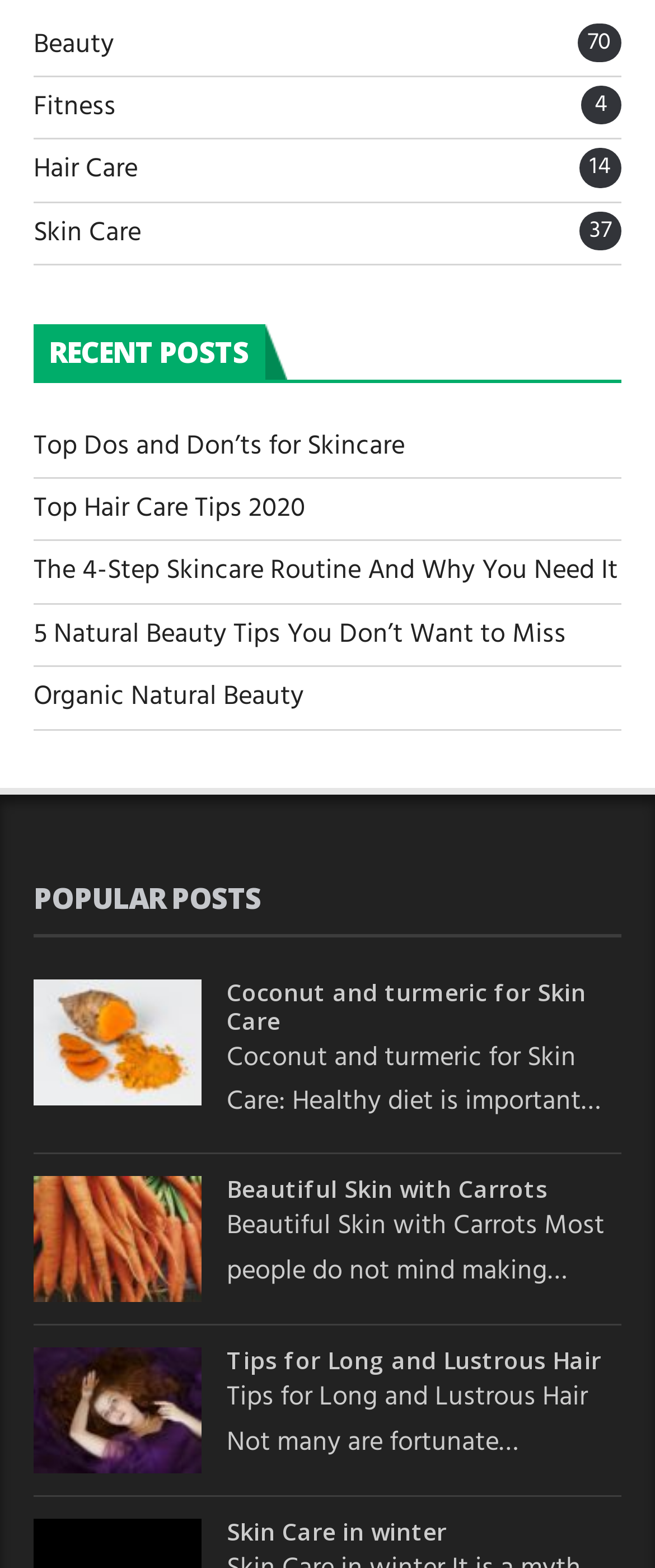Find and specify the bounding box coordinates that correspond to the clickable region for the instruction: "View Coconut and turmeric for Skin Care".

[0.051, 0.625, 0.308, 0.705]